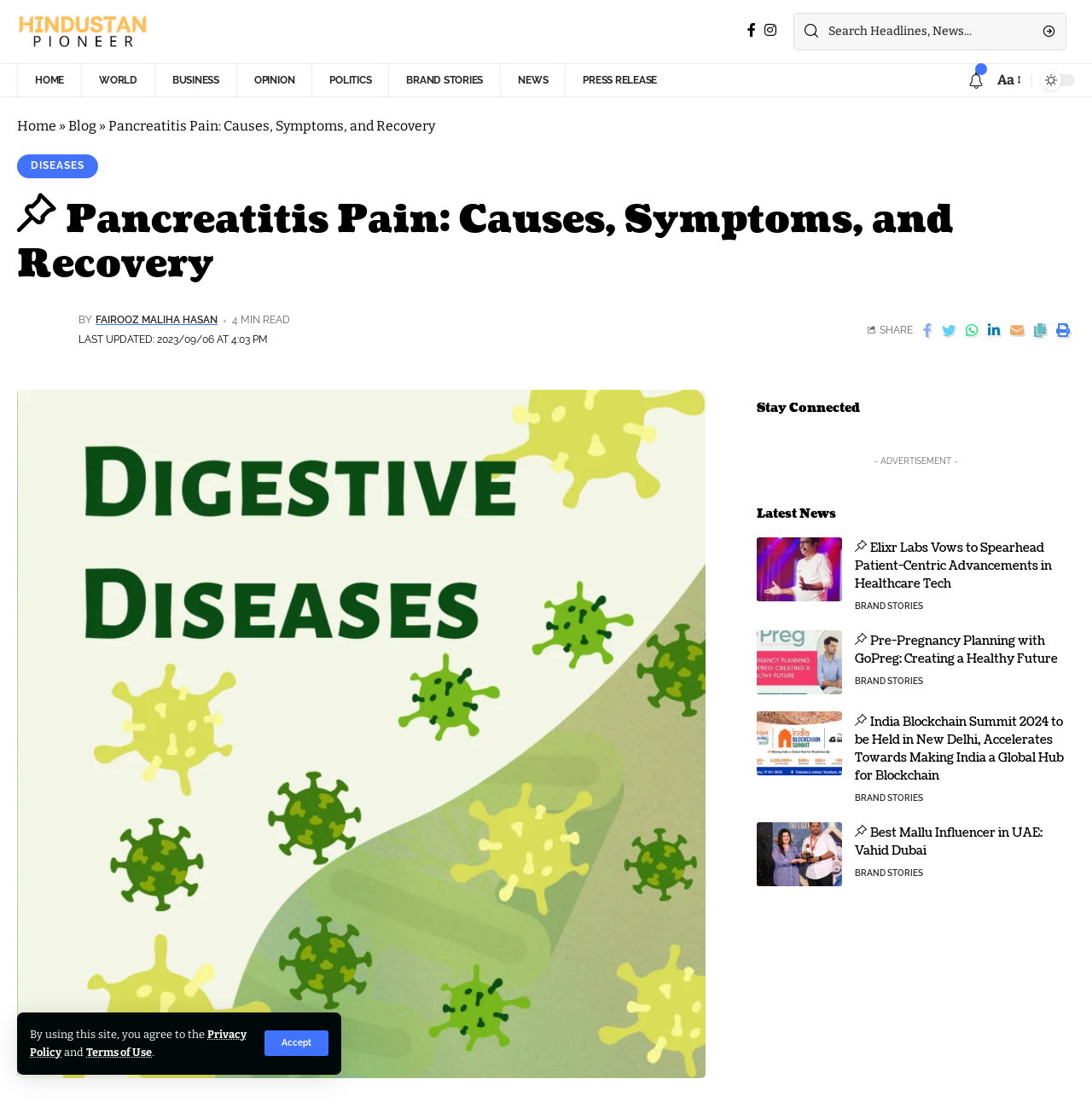Locate the coordinates of the bounding box for the clickable region that fulfills this instruction: "Search for news".

[0.759, 0.012, 0.945, 0.045]